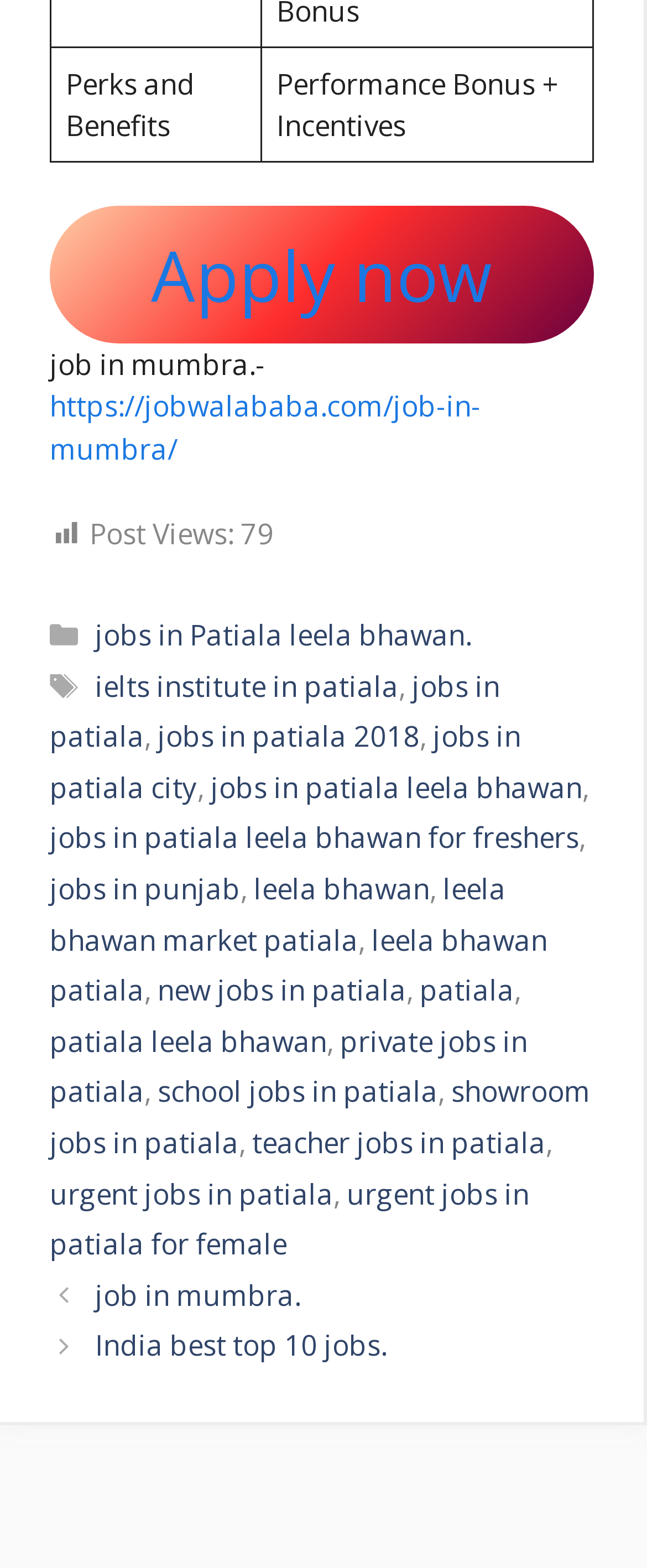Determine the bounding box coordinates of the clickable region to carry out the instruction: "Apply for the job".

[0.077, 0.131, 0.918, 0.219]